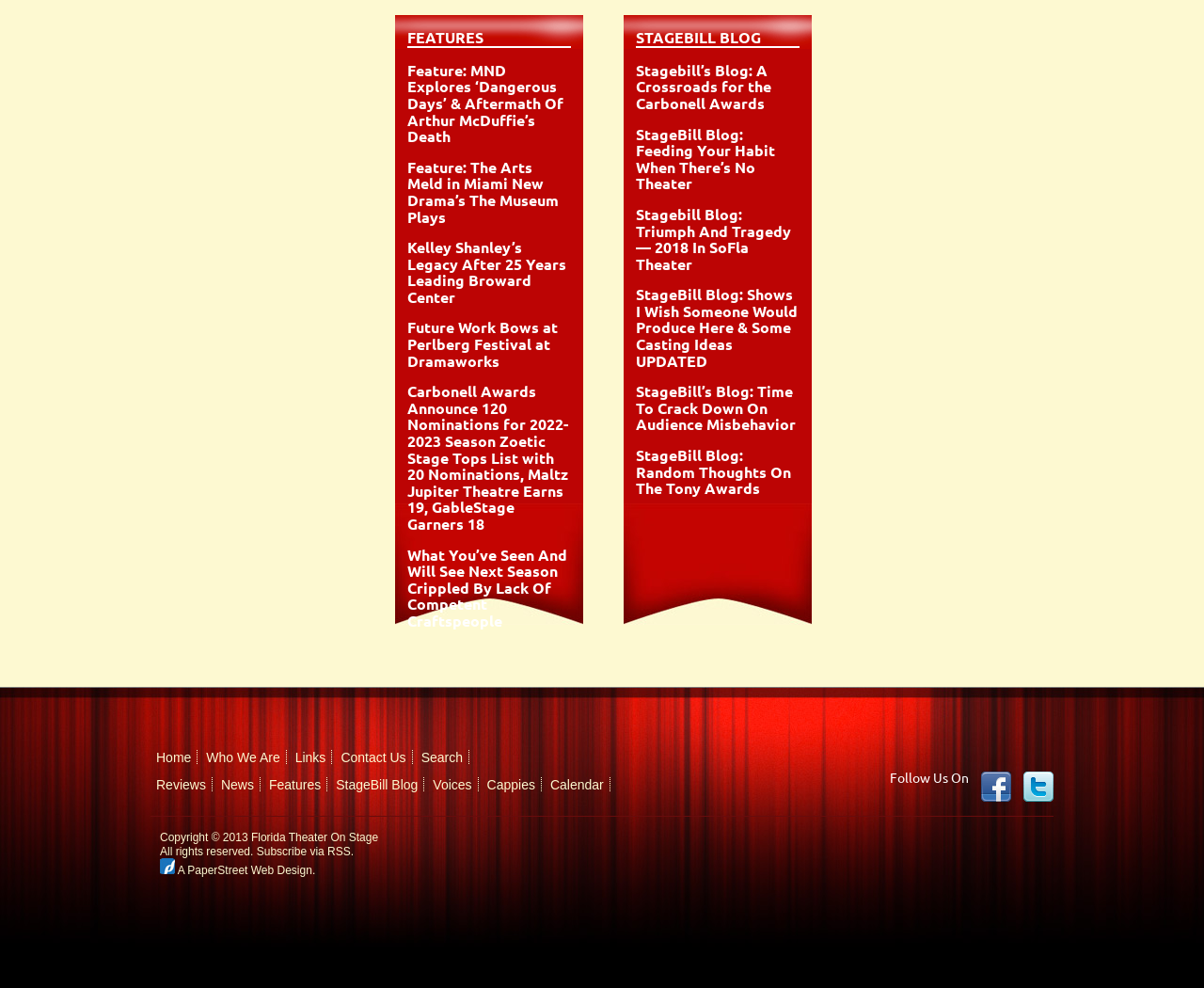What is the name of the blog on this webpage?
Answer briefly with a single word or phrase based on the image.

StageBill Blog